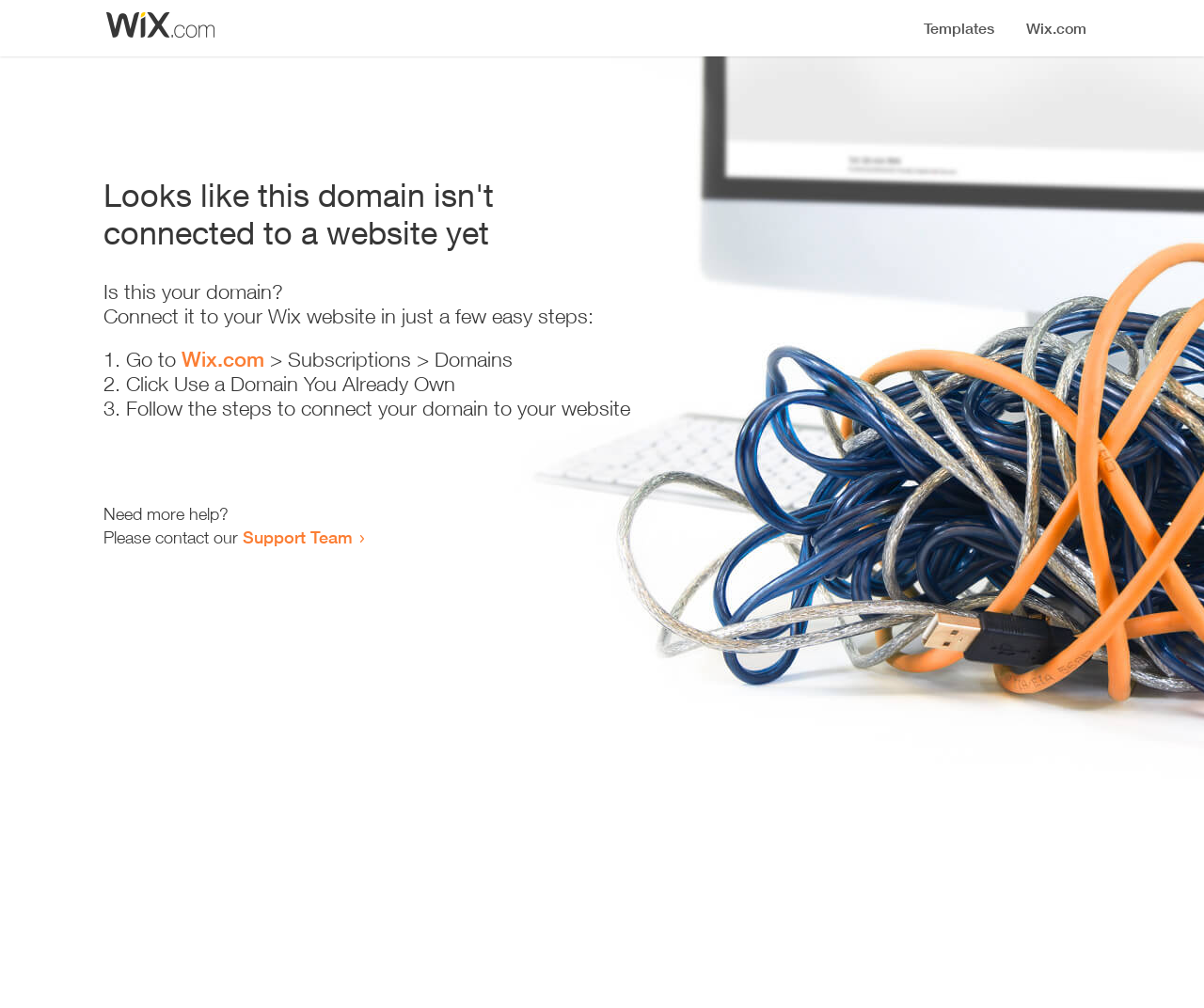What is the first step to connect the domain?
Please provide a comprehensive and detailed answer to the question.

The webpage instructs users to 'Go to Wix.com' as the first step to connect the domain, as stated in the text '1. Go to Wix.com > Subscriptions > Domains'.